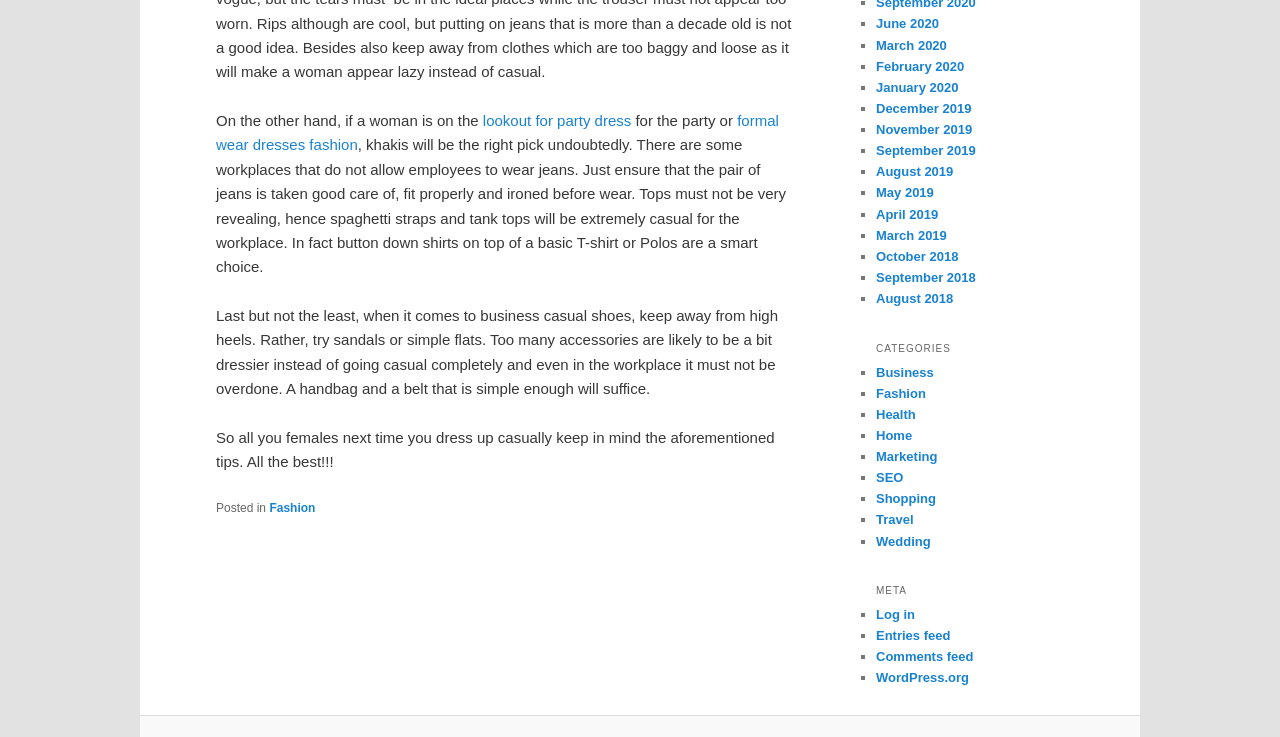Please indicate the bounding box coordinates of the element's region to be clicked to achieve the instruction: "view the comments feed". Provide the coordinates as four float numbers between 0 and 1, i.e., [left, top, right, bottom].

[0.684, 0.881, 0.761, 0.901]